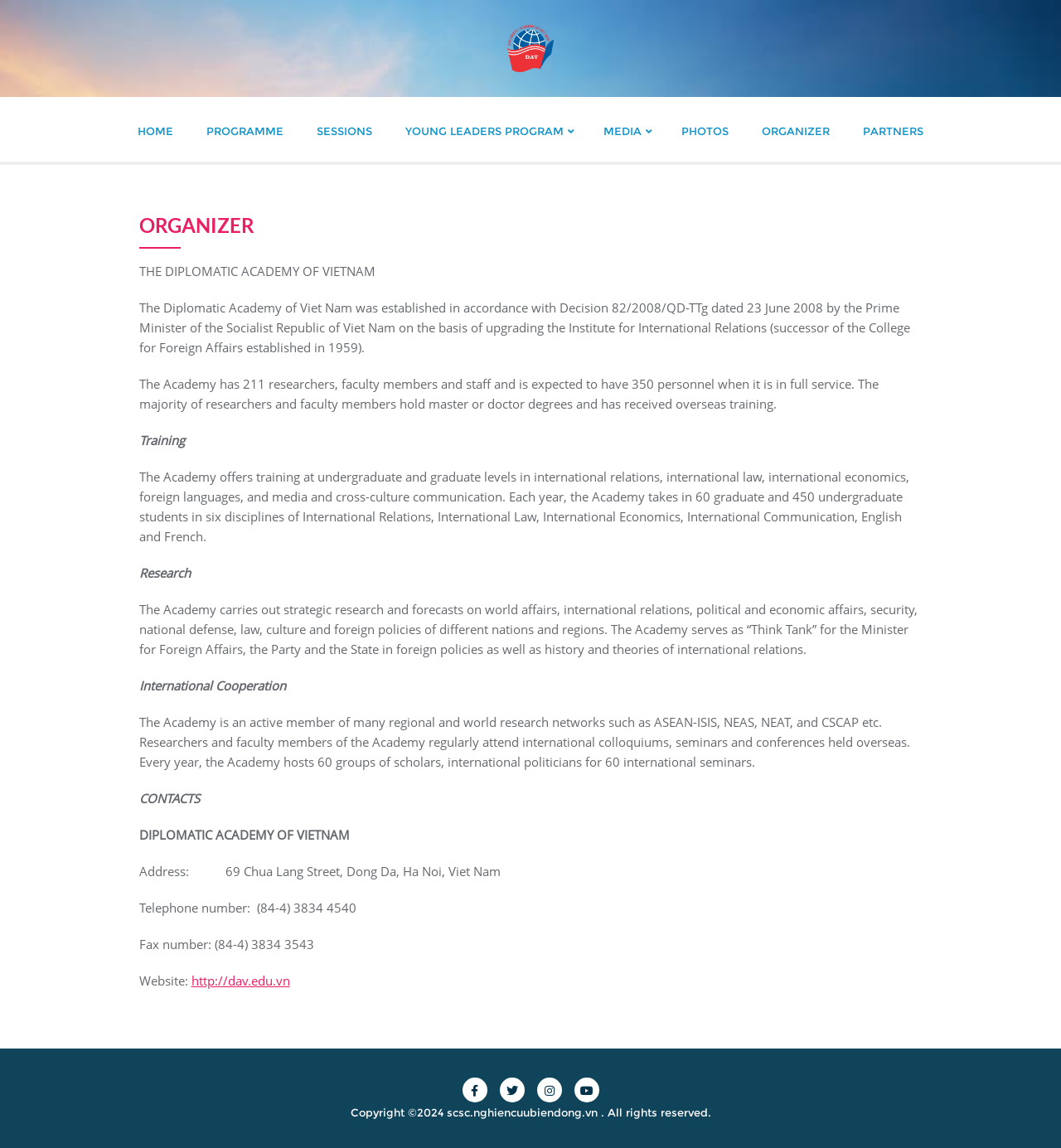Can you show the bounding box coordinates of the region to click on to complete the task described in the instruction: "Click the Facebook icon"?

[0.436, 0.944, 0.459, 0.957]